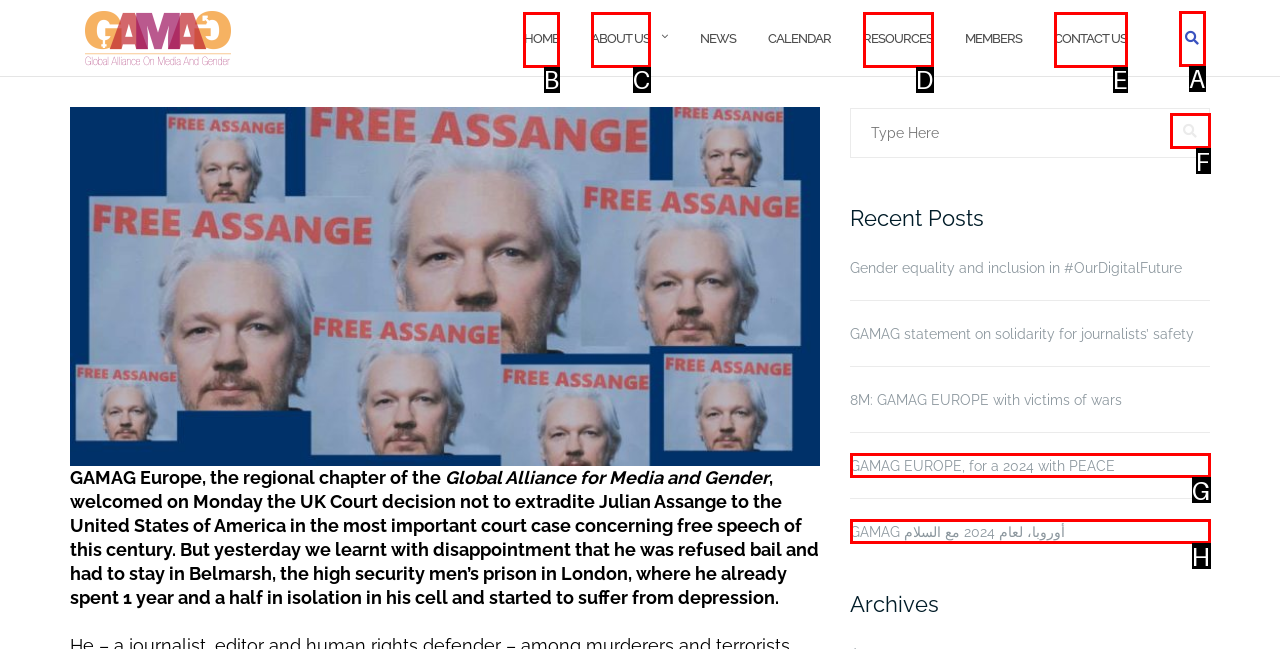Identify the letter of the UI element you should interact with to perform the task: Go to the HOME page
Reply with the appropriate letter of the option.

B